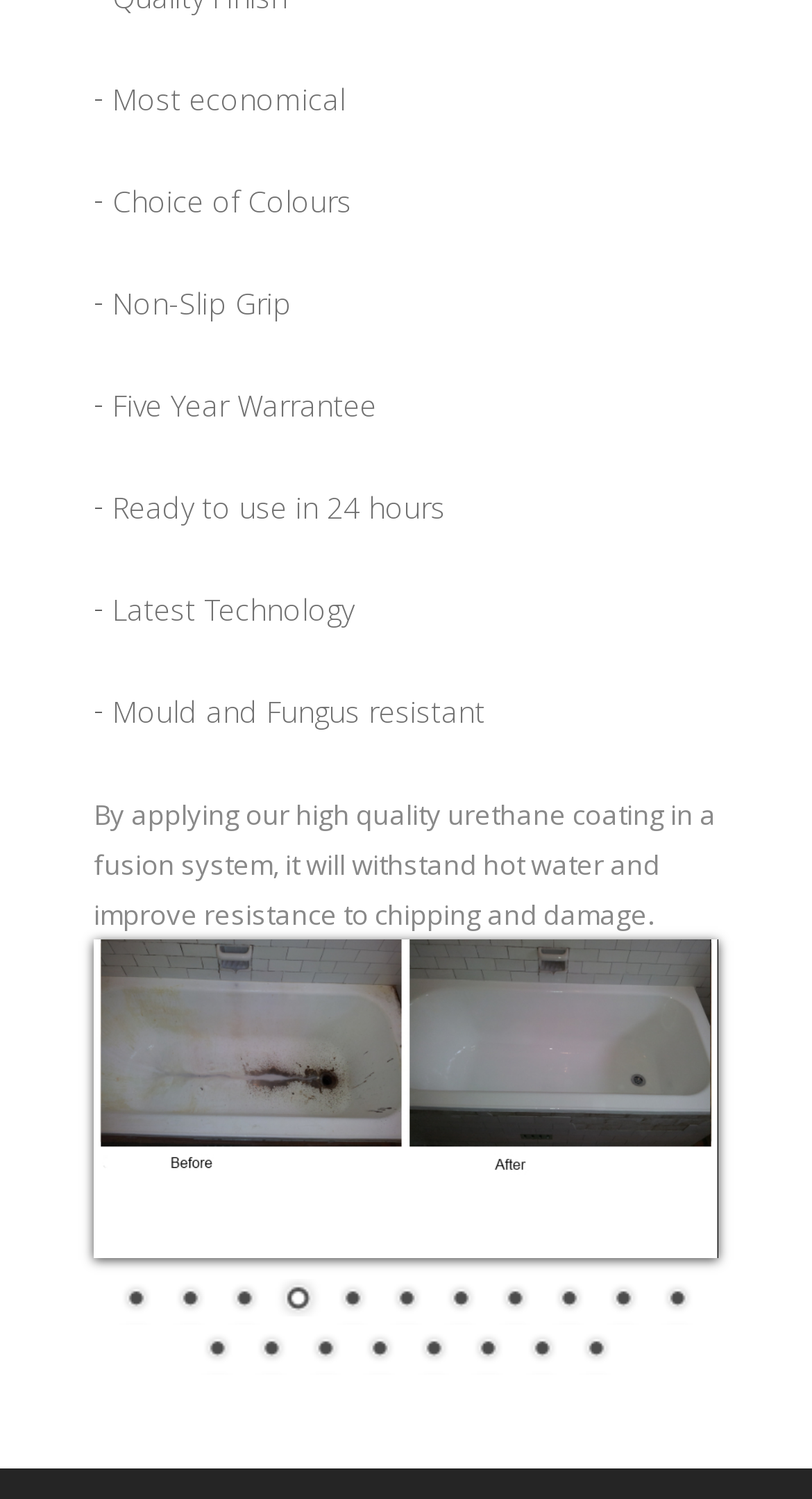How many links are there at the bottom of the webpage?
From the image, respond with a single word or phrase.

19